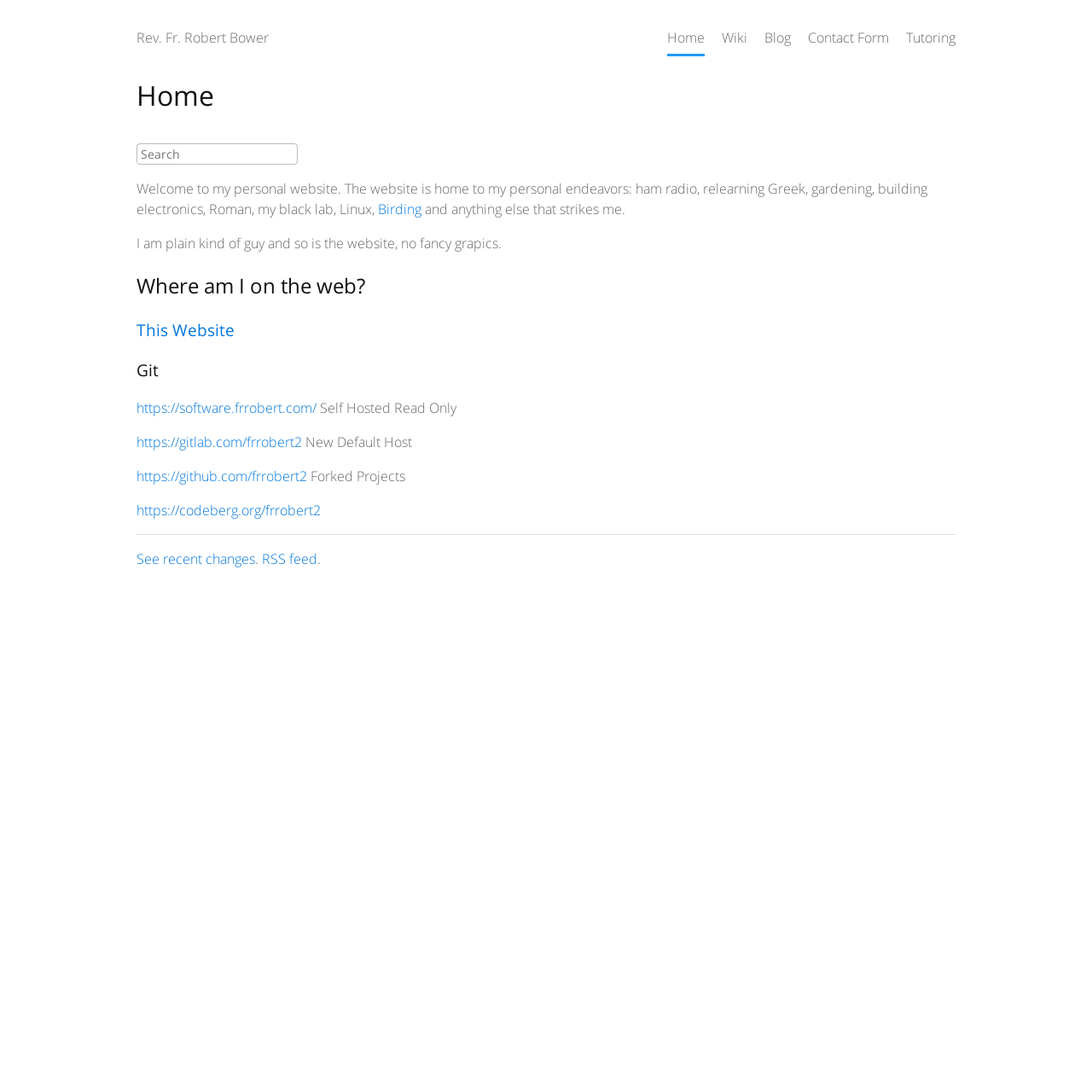Locate the bounding box coordinates of the element I should click to achieve the following instruction: "visit this website".

[0.125, 0.292, 0.215, 0.312]